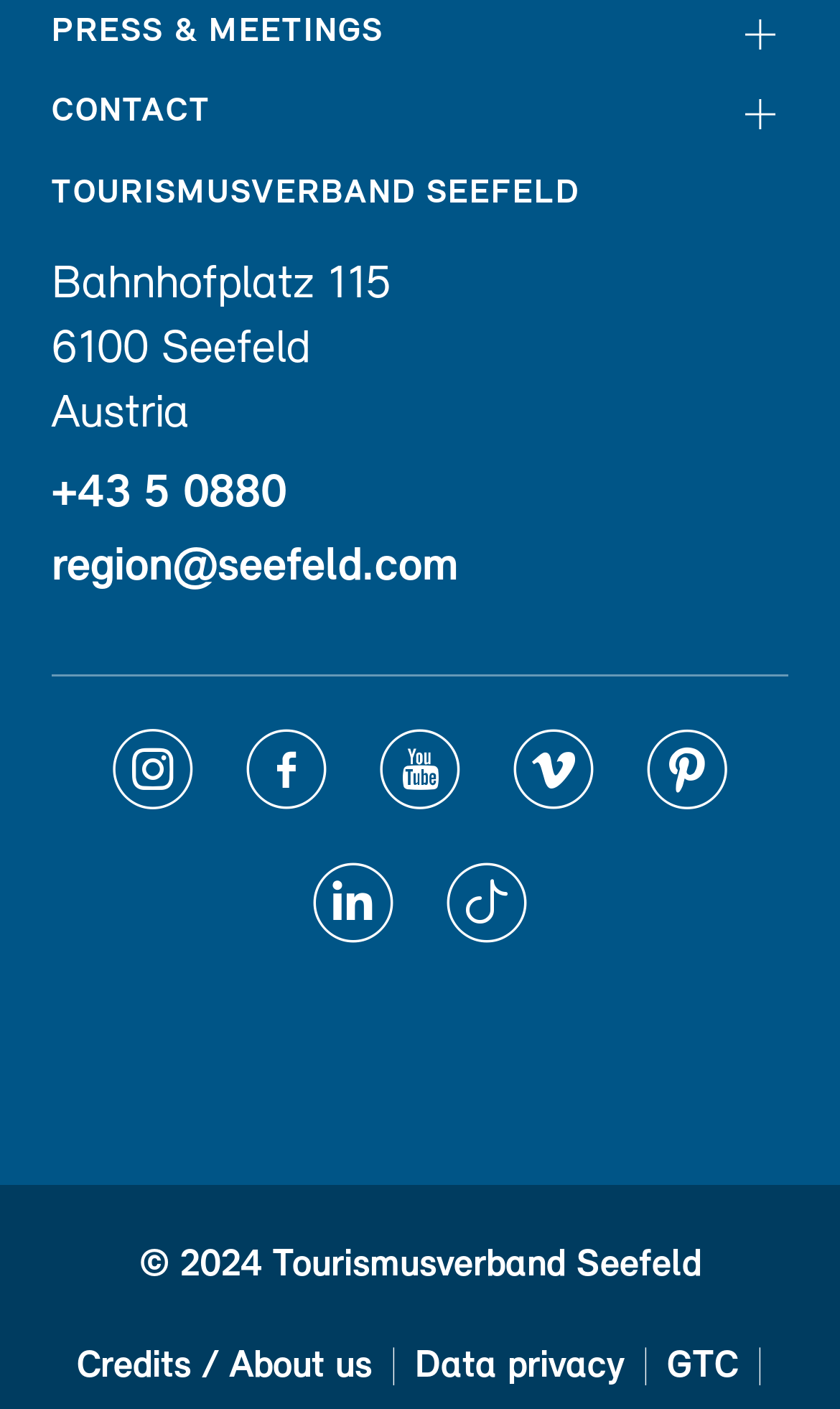Can you pinpoint the bounding box coordinates for the clickable element required for this instruction: "Open instagram"? The coordinates should be four float numbers between 0 and 1, i.e., [left, top, right, bottom].

[0.133, 0.517, 0.231, 0.575]